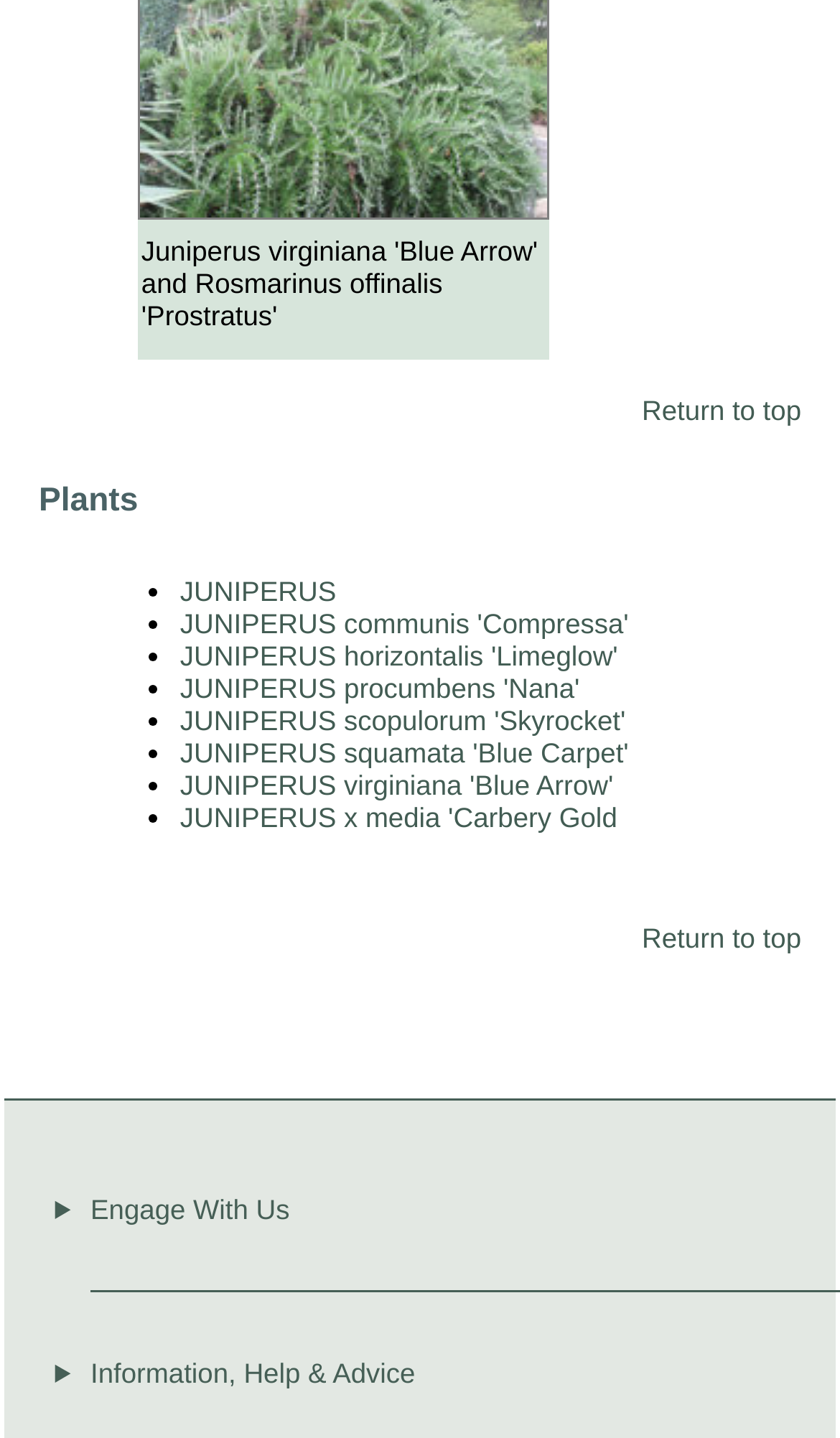Pinpoint the bounding box coordinates of the clickable area needed to execute the instruction: "explore 'Engage With Us' section". The coordinates should be specified as four float numbers between 0 and 1, i.e., [left, top, right, bottom].

[0.108, 0.829, 0.345, 0.852]